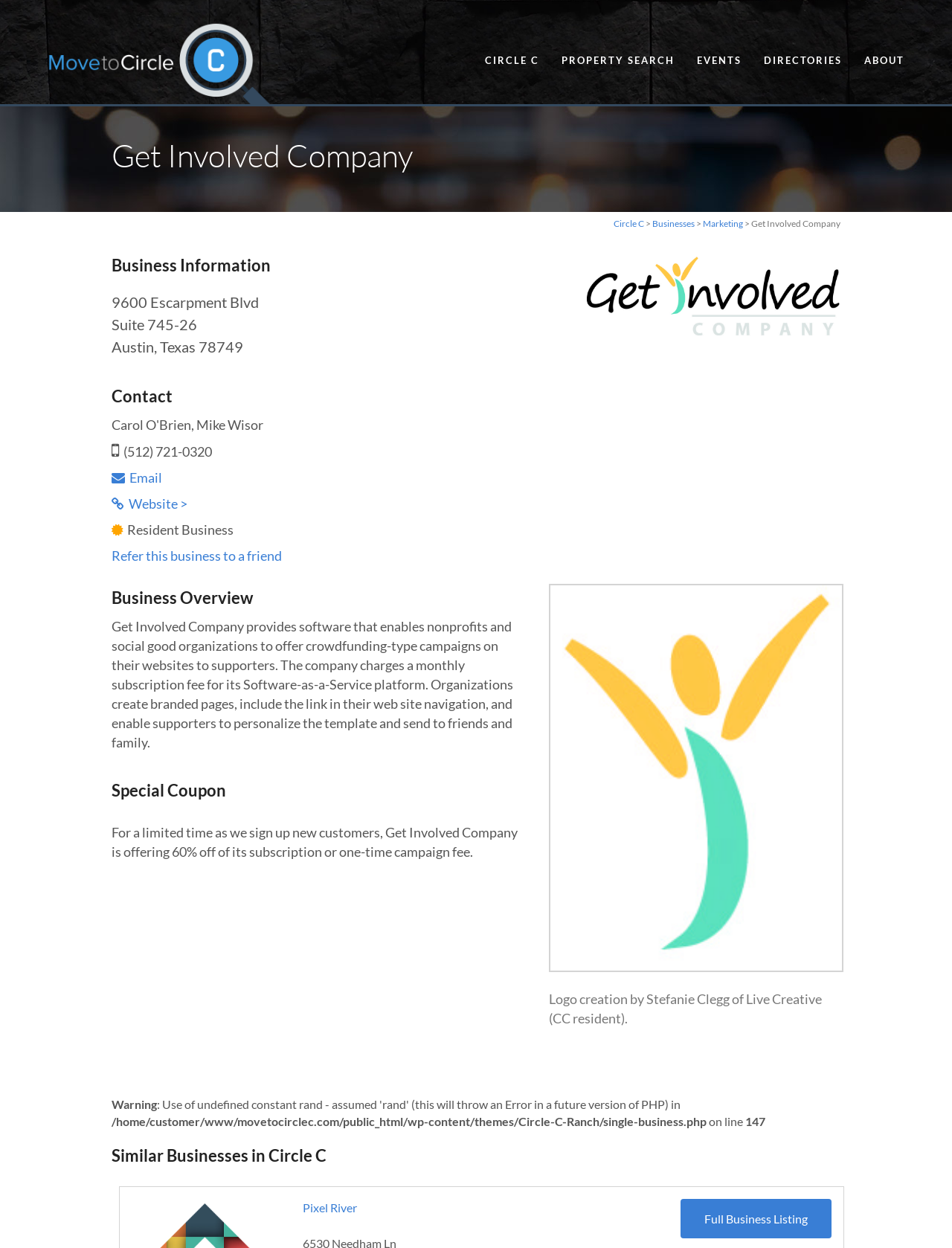Determine the bounding box coordinates of the clickable element to complete this instruction: "Contact Get Involved Company". Provide the coordinates in the format of four float numbers between 0 and 1, [left, top, right, bottom].

[0.117, 0.31, 0.883, 0.326]